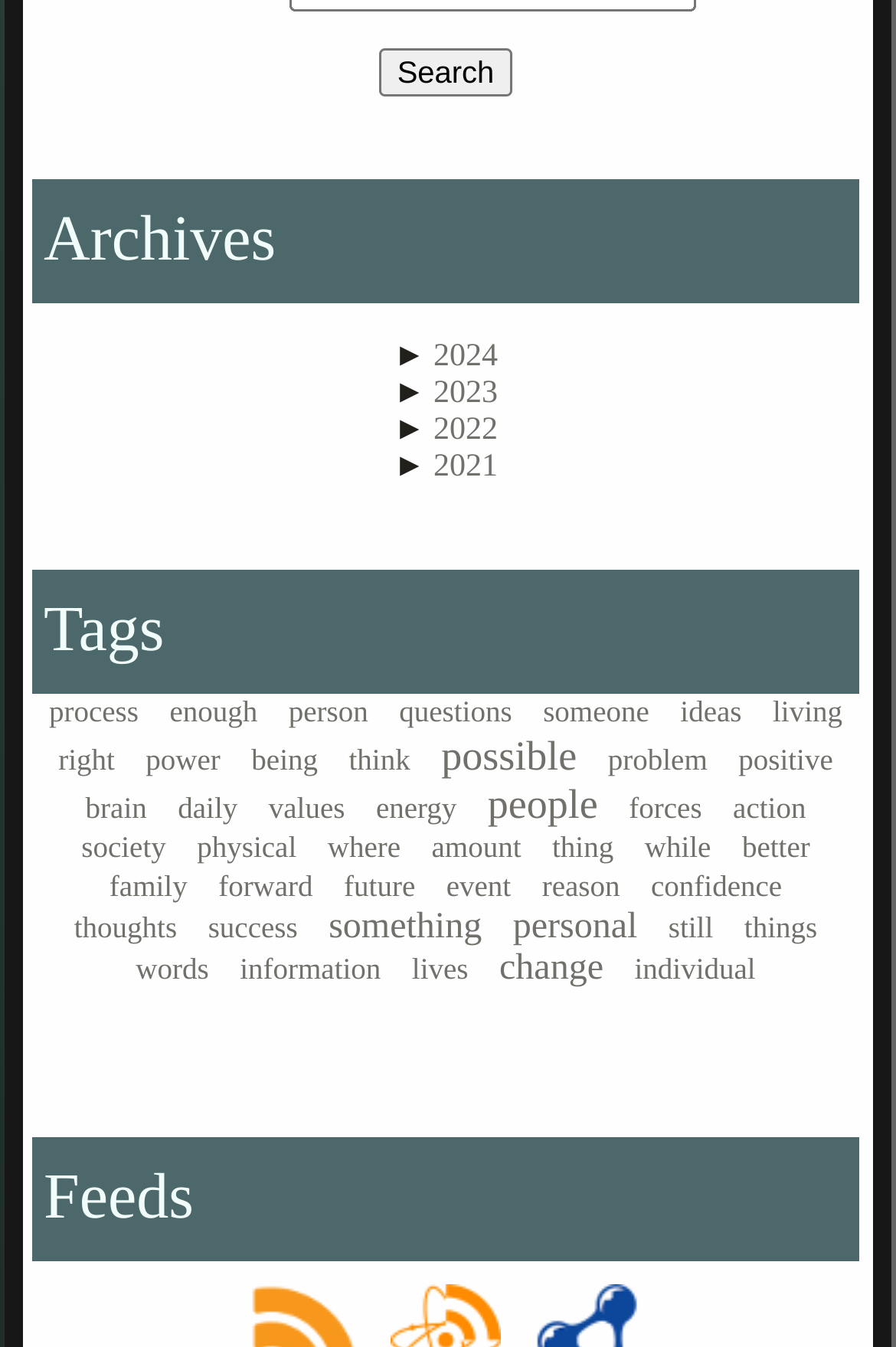Find the bounding box coordinates of the area that needs to be clicked in order to achieve the following instruction: "Search". The coordinates should be specified as four float numbers between 0 and 1, i.e., [left, top, right, bottom].

[0.423, 0.036, 0.572, 0.072]